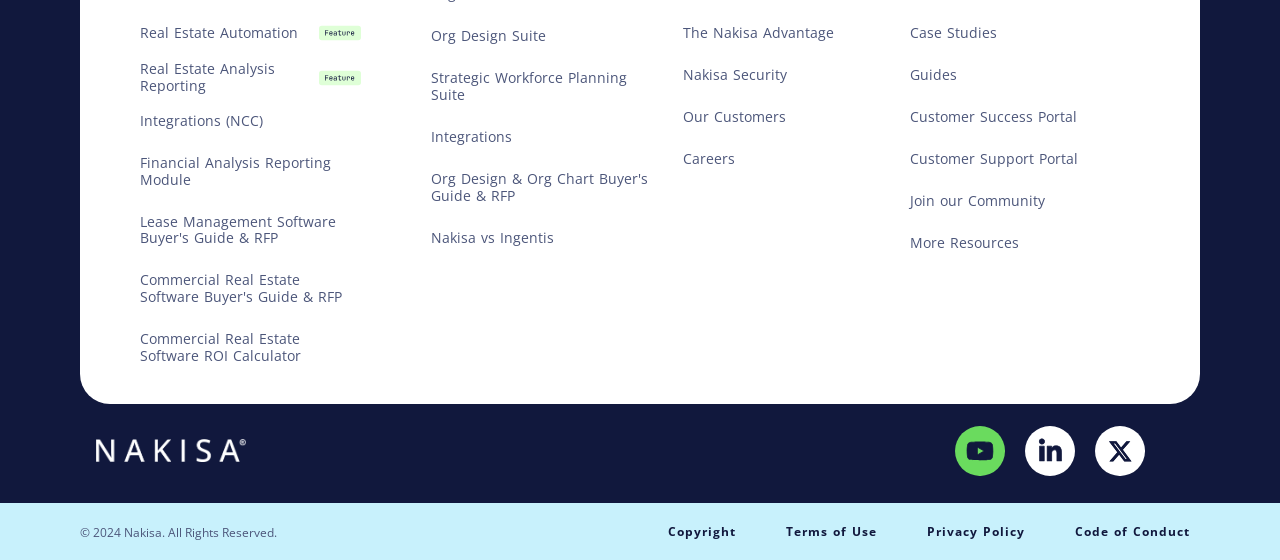Select the bounding box coordinates of the element I need to click to carry out the following instruction: "Follow Nakisa on Twitter".

[0.856, 0.761, 0.895, 0.851]